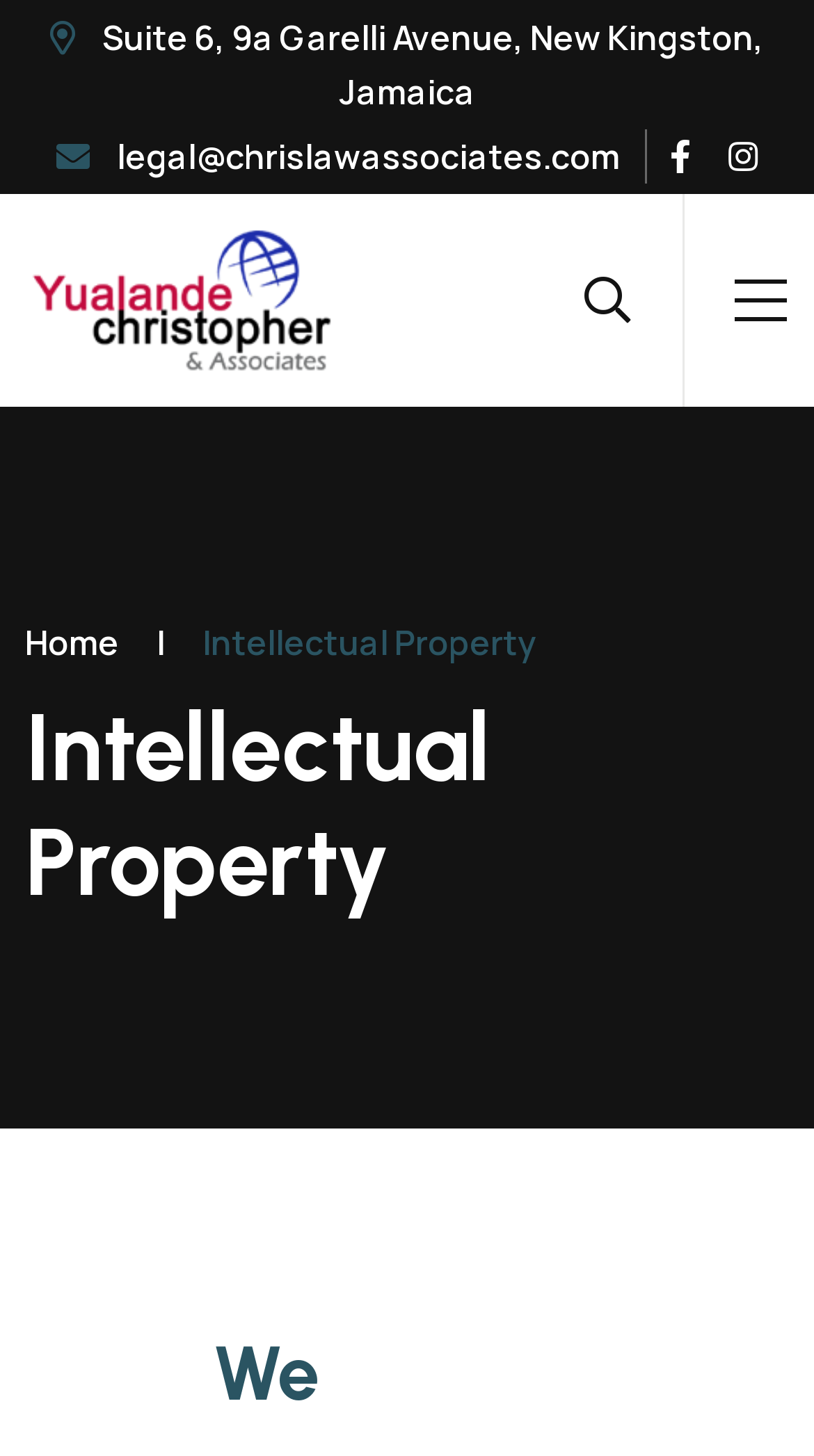Predict the bounding box coordinates of the UI element that matches this description: "legal@chrislawassociates.com". The coordinates should be in the format [left, top, right, bottom] with each value between 0 and 1.

[0.069, 0.089, 0.762, 0.126]